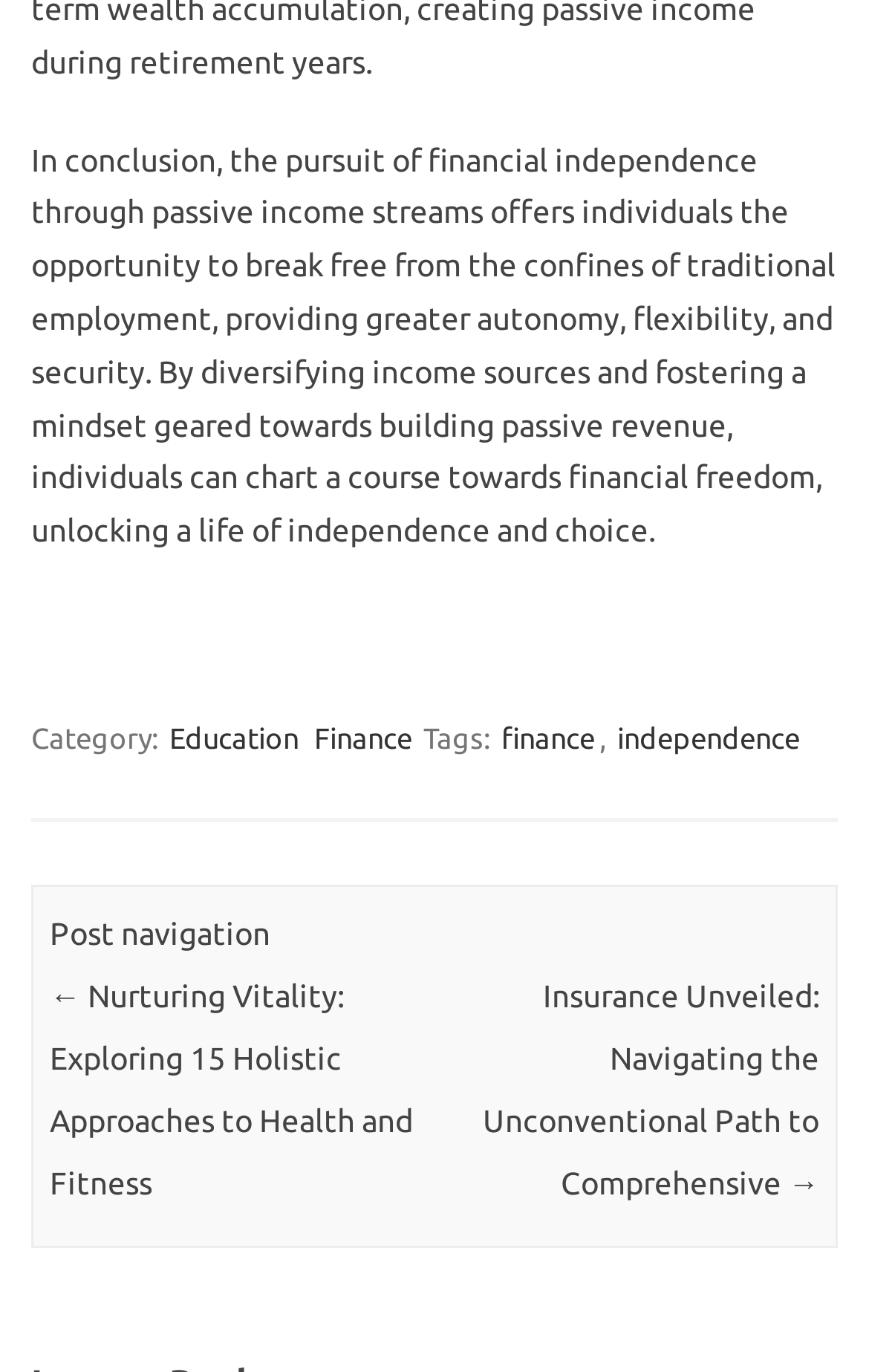What is the topic of the current article?
From the screenshot, supply a one-word or short-phrase answer.

Financial independence